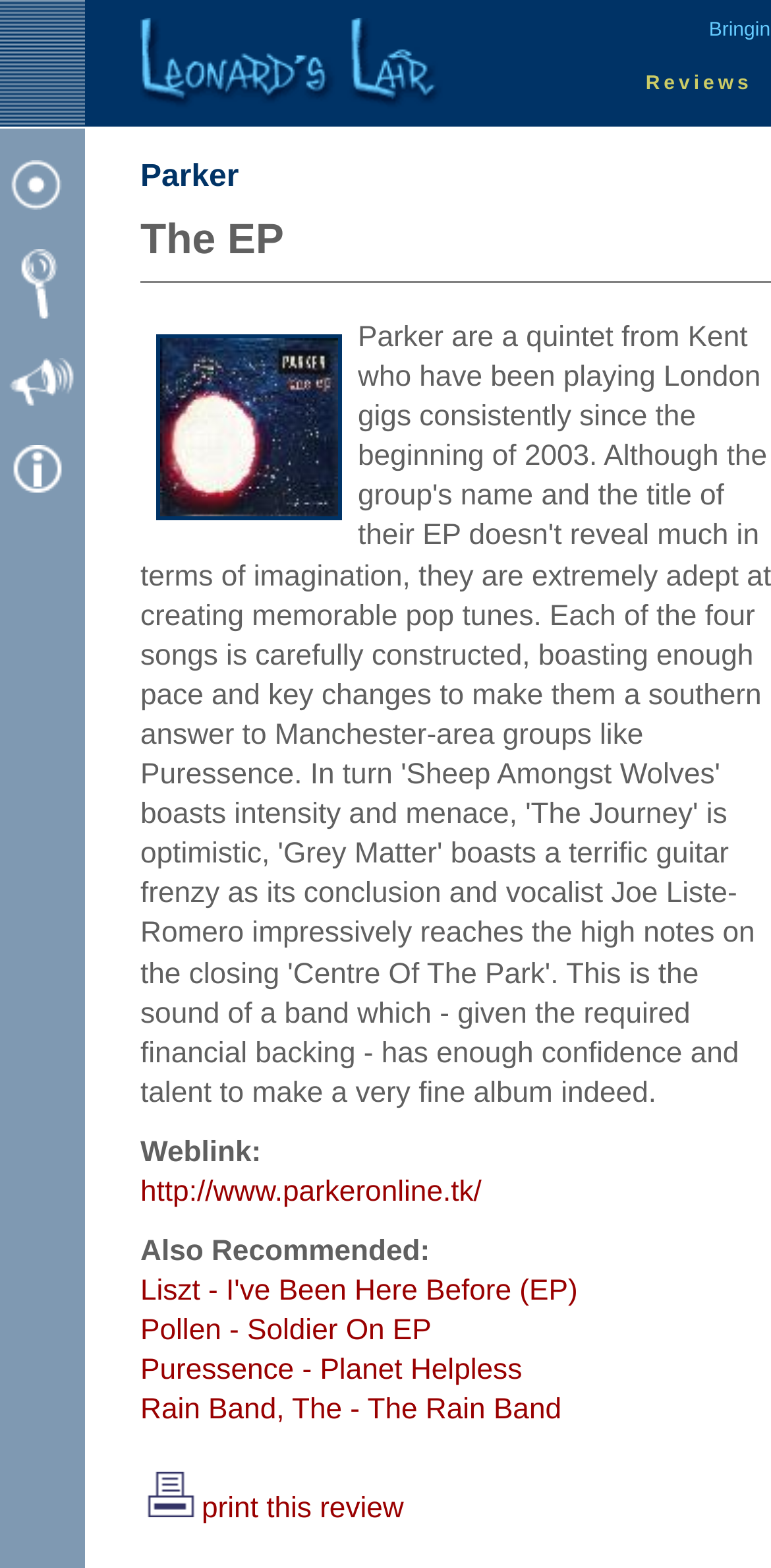Pinpoint the bounding box coordinates of the clickable area needed to execute the instruction: "Click on Album Reviews". The coordinates should be specified as four float numbers between 0 and 1, i.e., [left, top, right, bottom].

[0.0, 0.0, 0.11, 0.081]